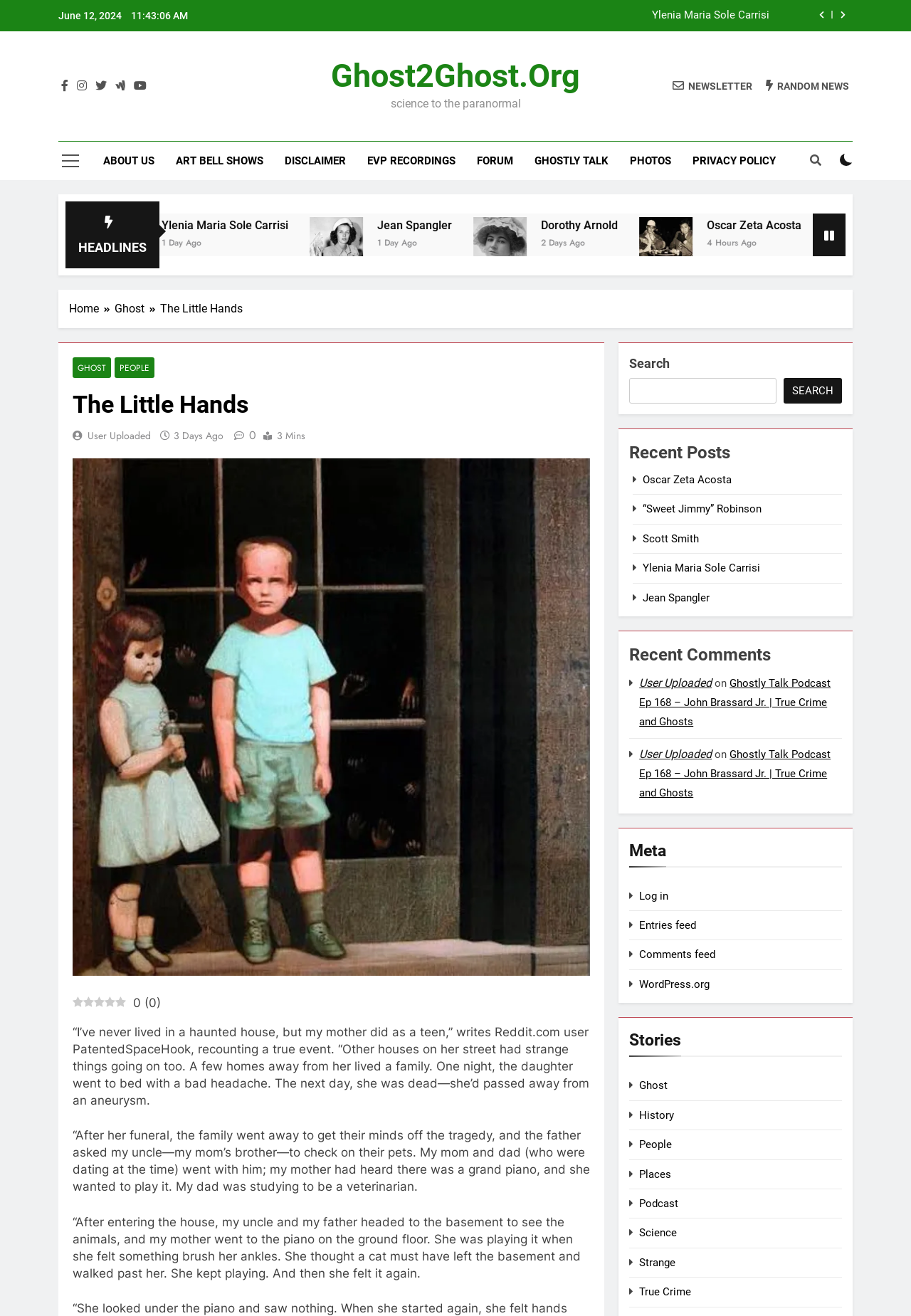Identify the bounding box coordinates of the specific part of the webpage to click to complete this instruction: "Navigate to the Book Reviews page".

None